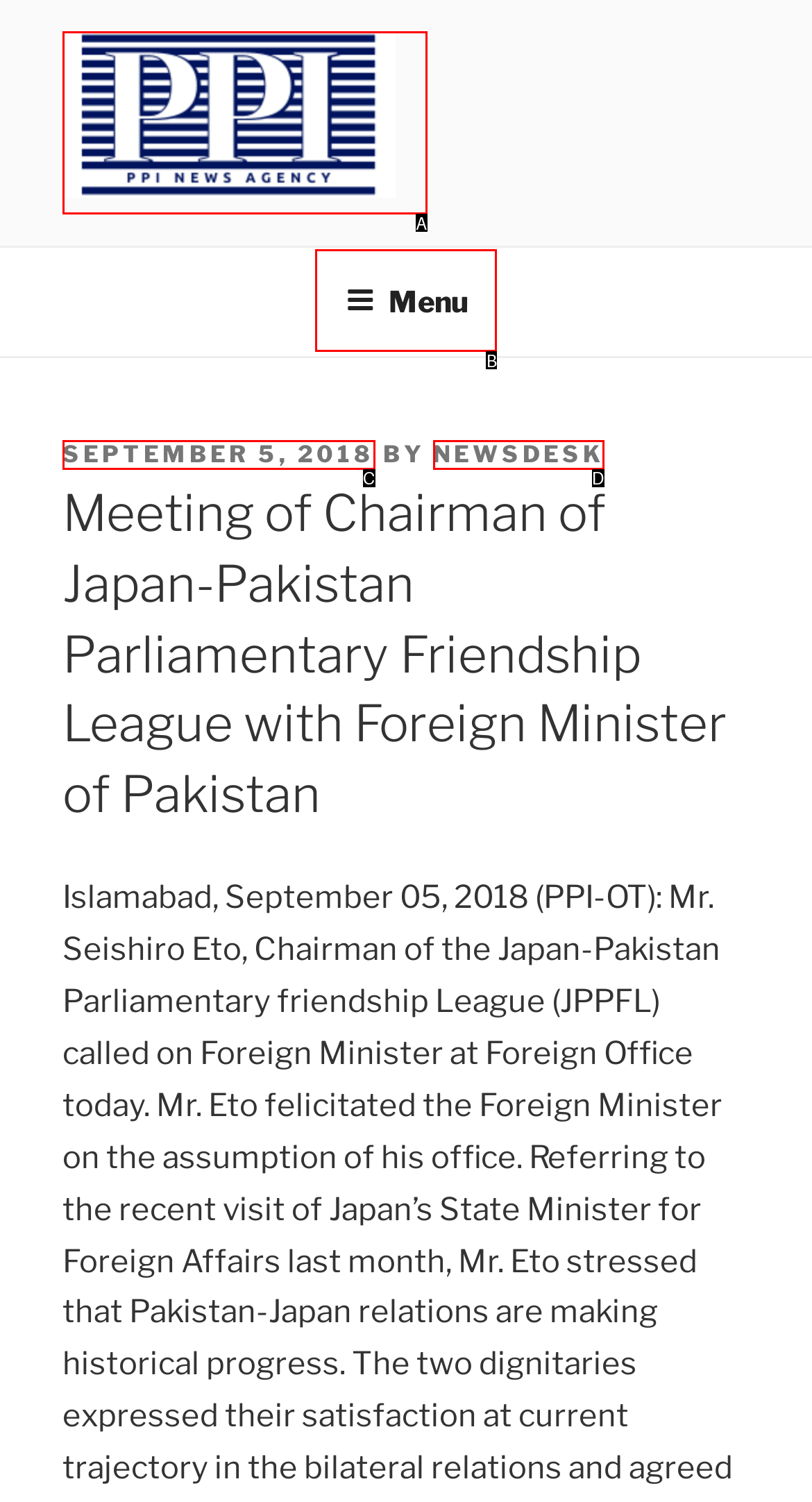From the options provided, determine which HTML element best fits the description: Newsdesk. Answer with the correct letter.

D